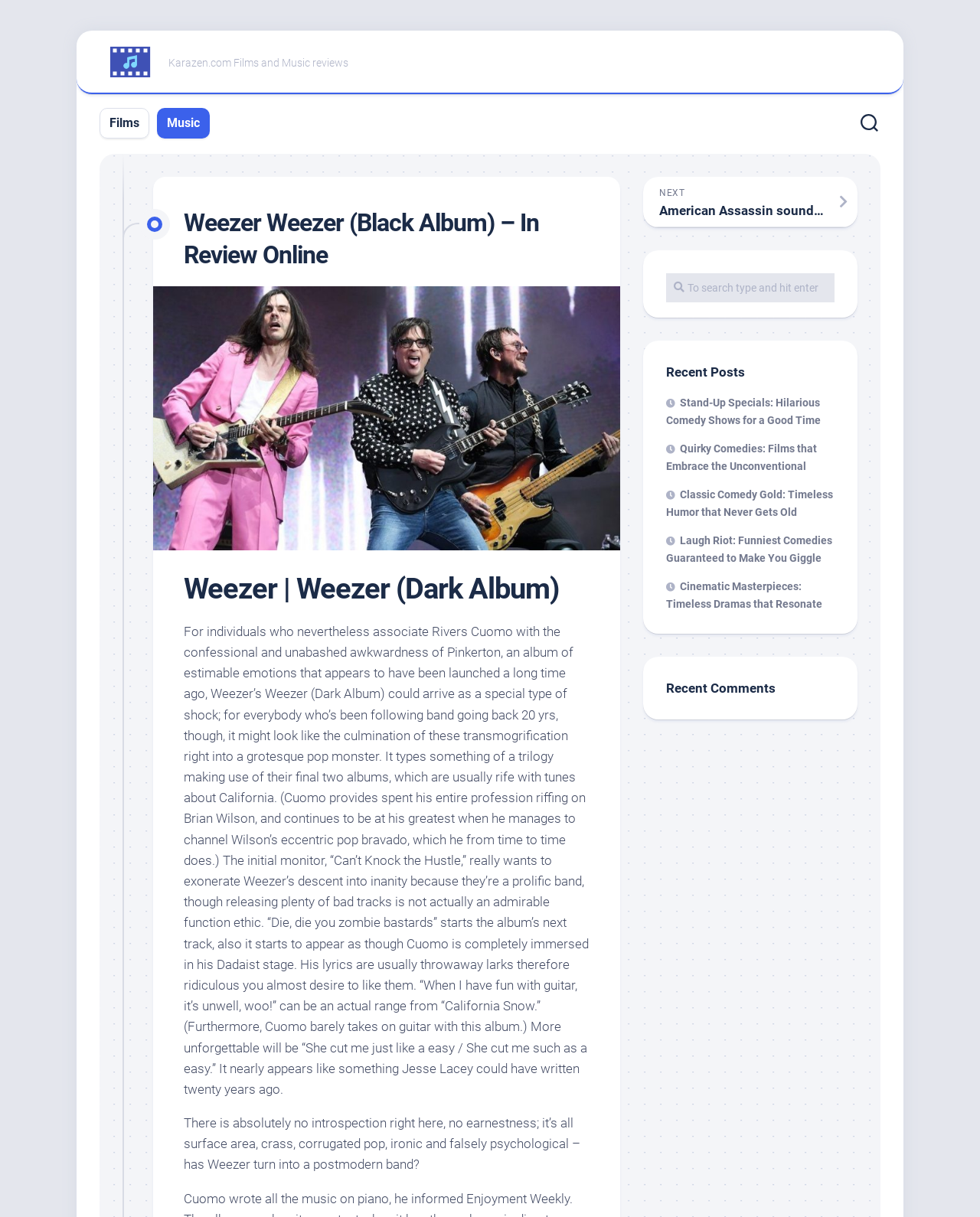Can you identify the bounding box coordinates of the clickable region needed to carry out this instruction: 'Go to the 'Music' page'? The coordinates should be four float numbers within the range of 0 to 1, stated as [left, top, right, bottom].

[0.17, 0.094, 0.204, 0.108]